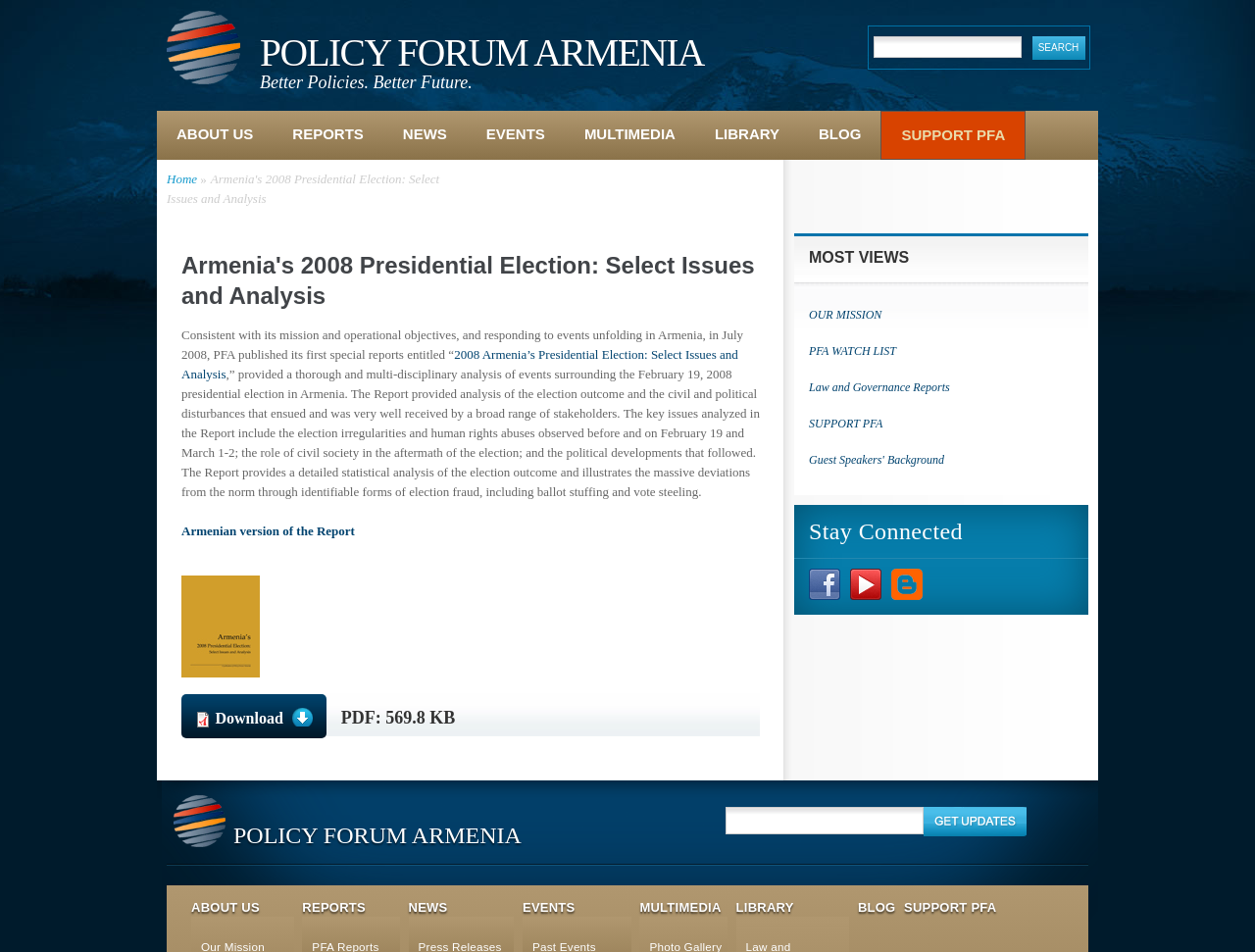Identify the bounding box for the given UI element using the description provided. Coordinates should be in the format (top-left x, top-left y, bottom-right x, bottom-right y) and must be between 0 and 1. Here is the description: Armenian version of the Report

[0.145, 0.55, 0.283, 0.566]